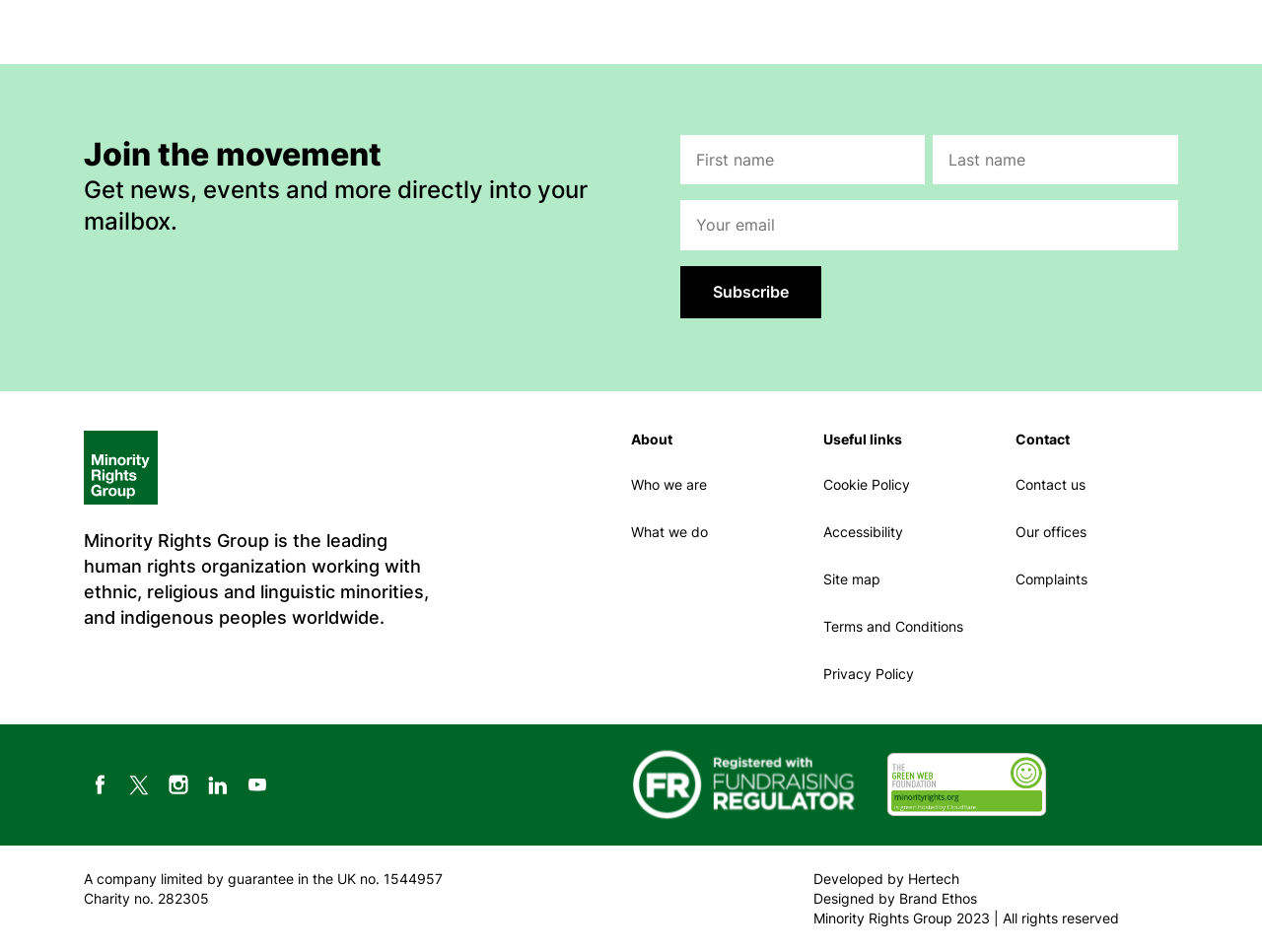Specify the bounding box coordinates of the area to click in order to follow the given instruction: "Learn more about who we are."

[0.5, 0.5, 0.56, 0.518]